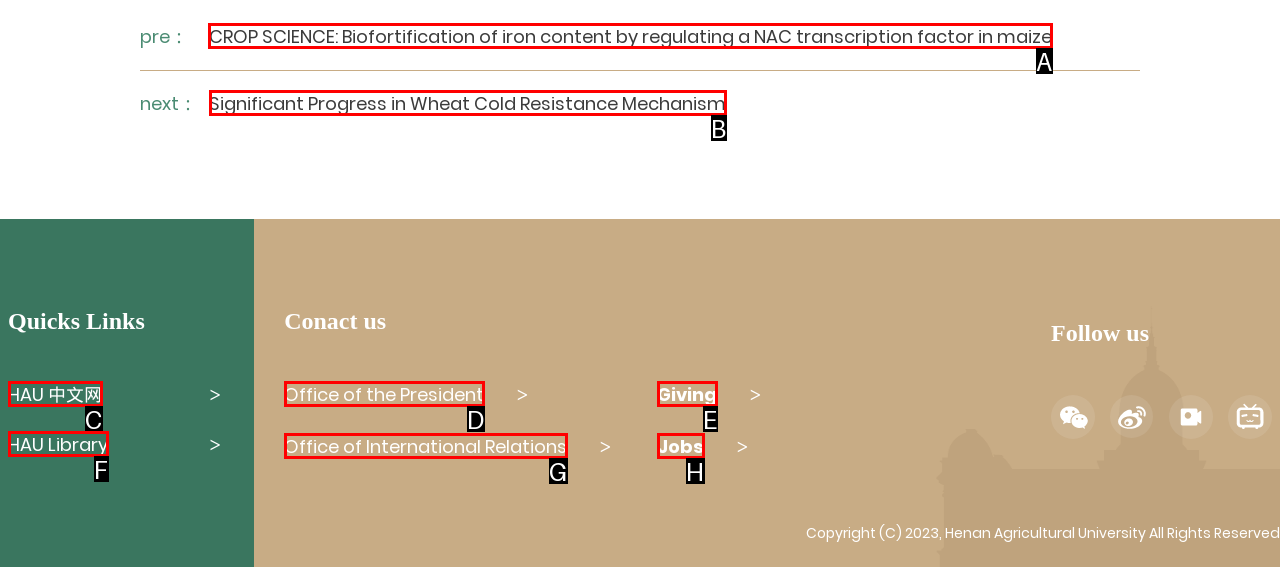Figure out which option to click to perform the following task: Learn about the shop
Provide the letter of the correct option in your response.

None